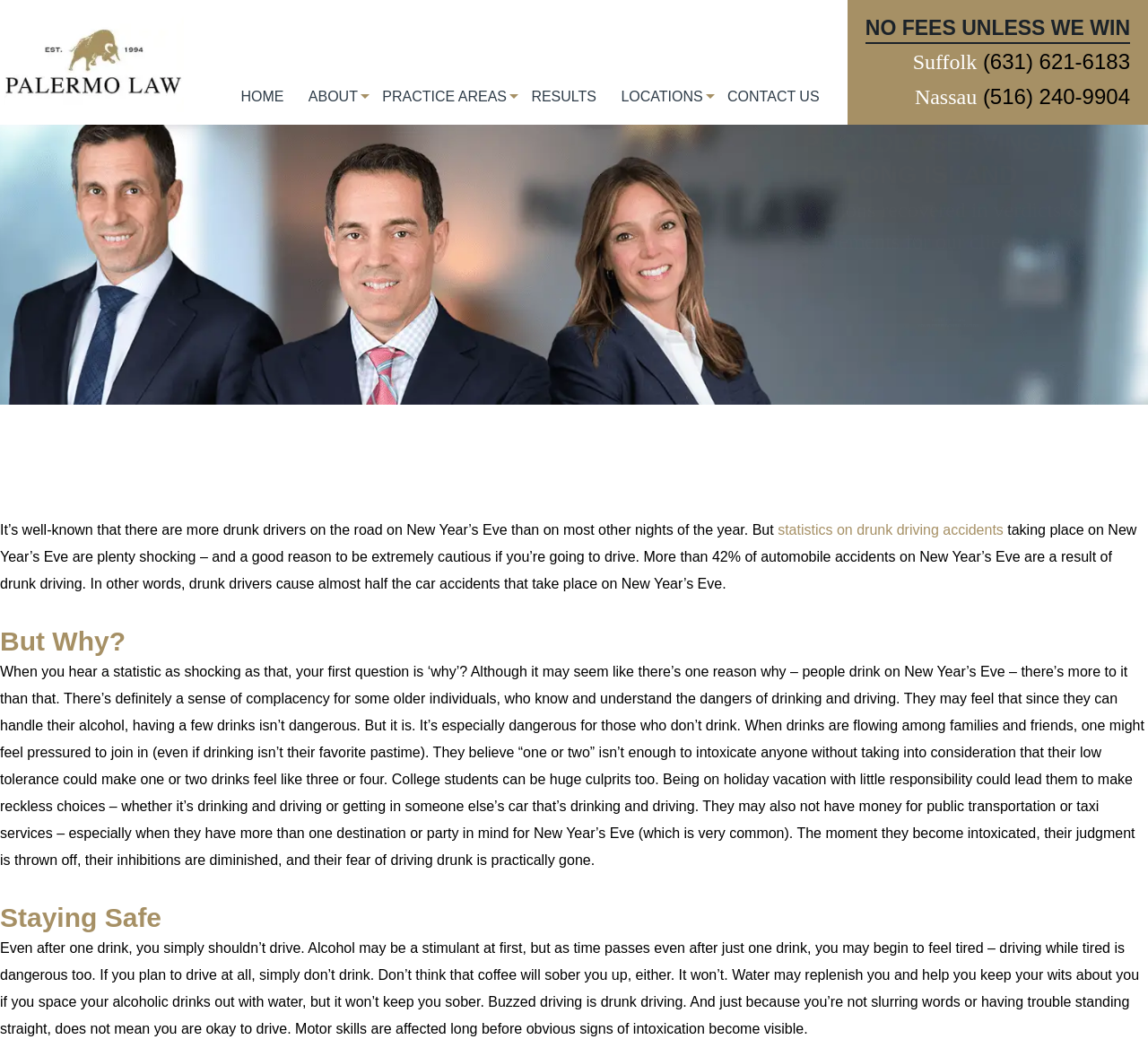Please specify the bounding box coordinates of the clickable section necessary to execute the following command: "Read statistics on drunk driving accidents".

[0.677, 0.494, 0.874, 0.508]